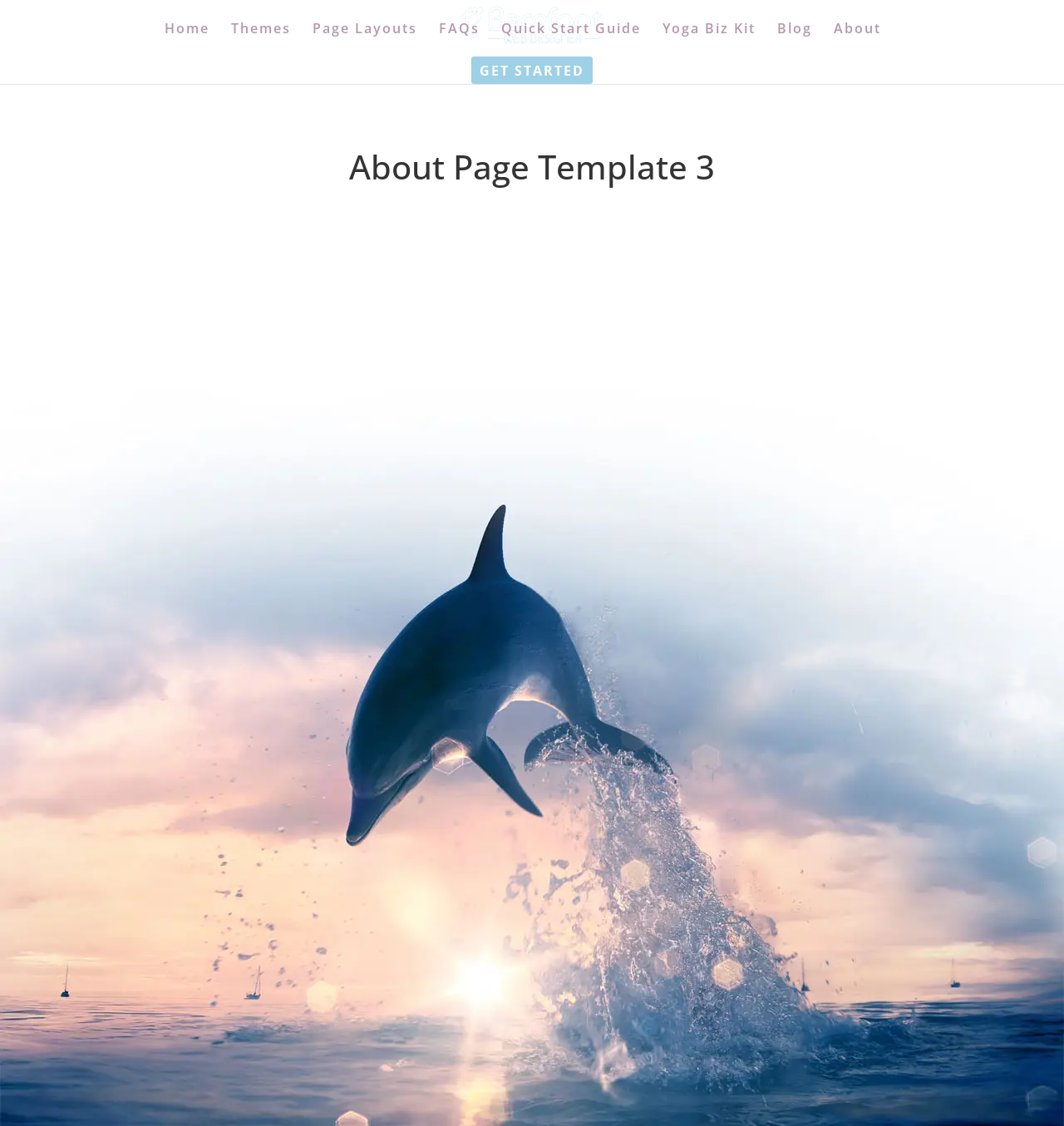Point out the bounding box coordinates of the section to click in order to follow this instruction: "view Page Layouts".

[0.294, 0.02, 0.392, 0.05]